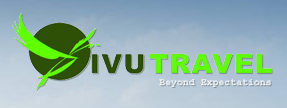Please give a concise answer to this question using a single word or phrase: 
What is the shape of the stylized representation in the logo?

A bird in flight